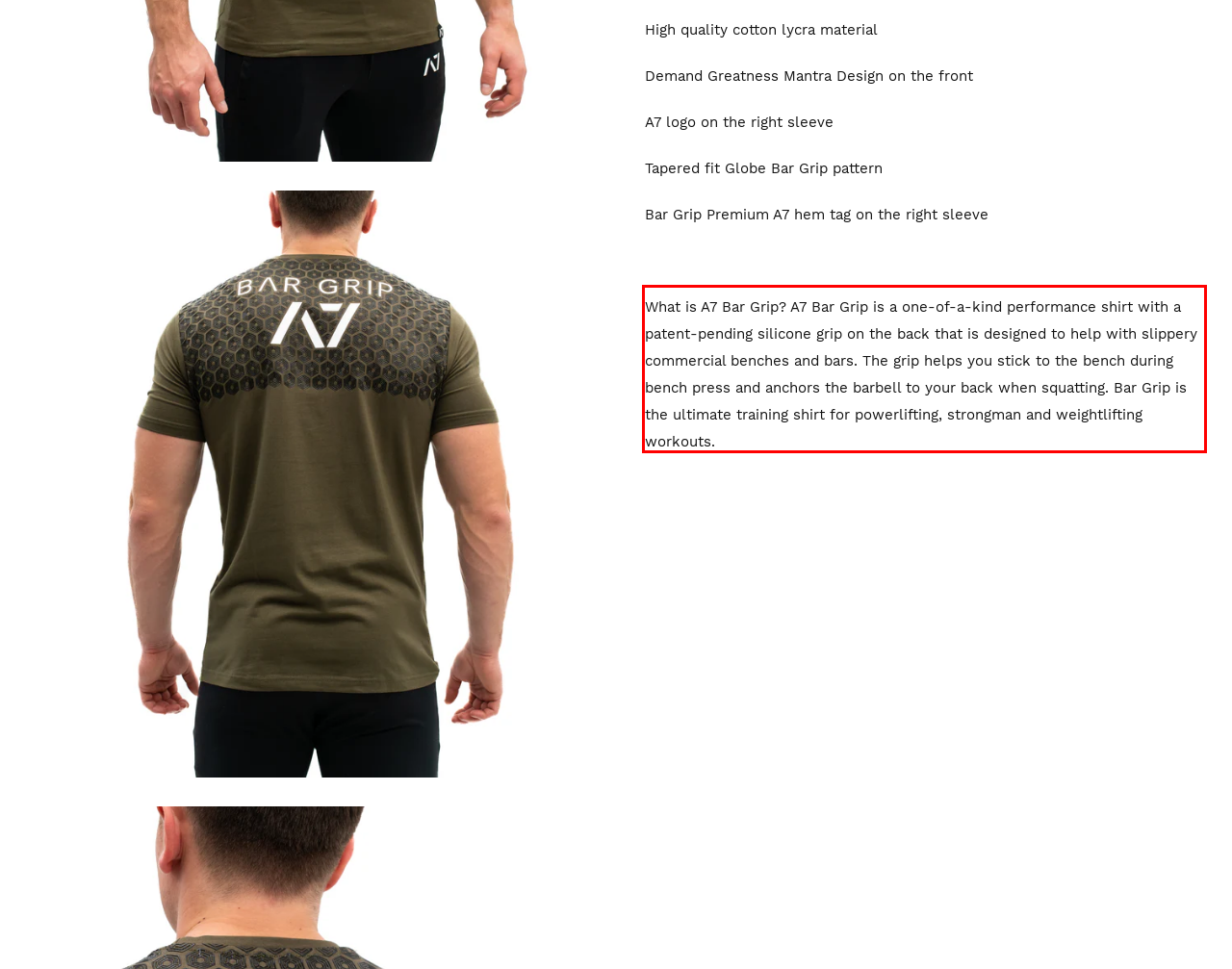Given a screenshot of a webpage with a red bounding box, please identify and retrieve the text inside the red rectangle.

What is A7 Bar Grip? A7 Bar Grip is a one-of-a-kind performance shirt with a patent-pending silicone grip on the back that is designed to help with slippery commercial benches and bars. The grip helps you stick to the bench during bench press and anchors the barbell to your back when squatting. Bar Grip is the ultimate training shirt for powerlifting, strongman and weightlifting workouts.